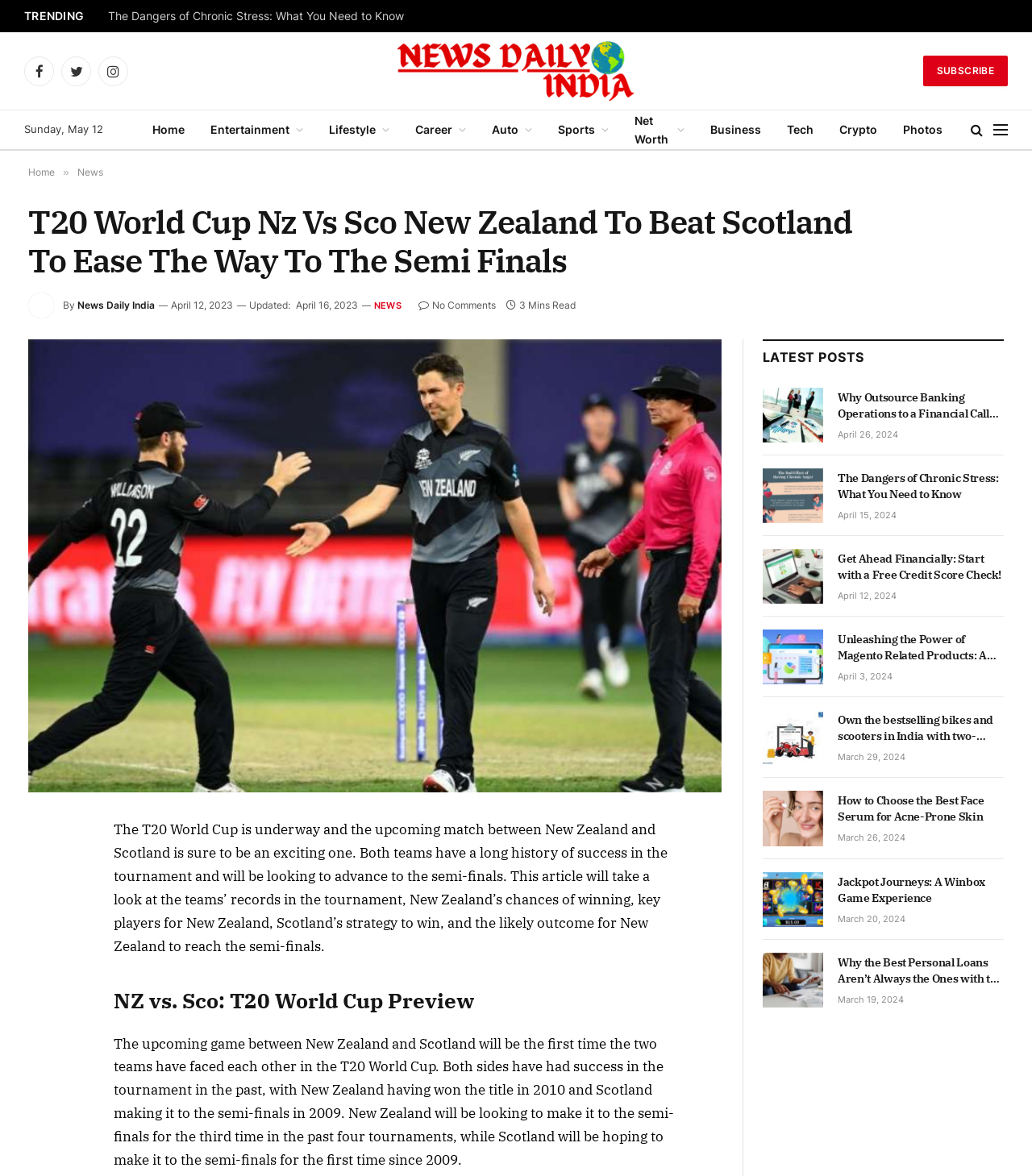Respond to the question below with a single word or phrase:
How many social media links are present?

5